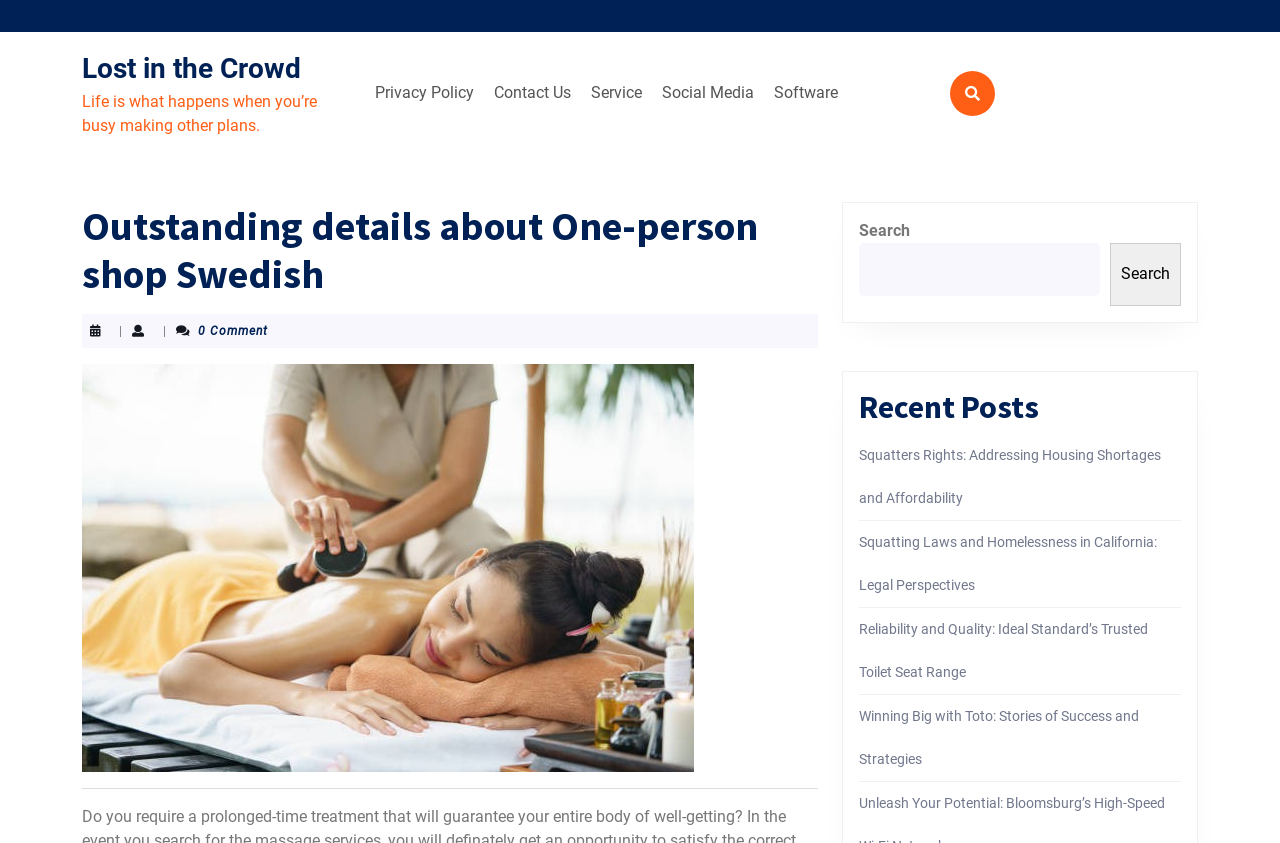Specify the bounding box coordinates of the element's region that should be clicked to achieve the following instruction: "Go to the 'Privacy Policy' page". The bounding box coordinates consist of four float numbers between 0 and 1, in the format [left, top, right, bottom].

[0.287, 0.087, 0.377, 0.134]